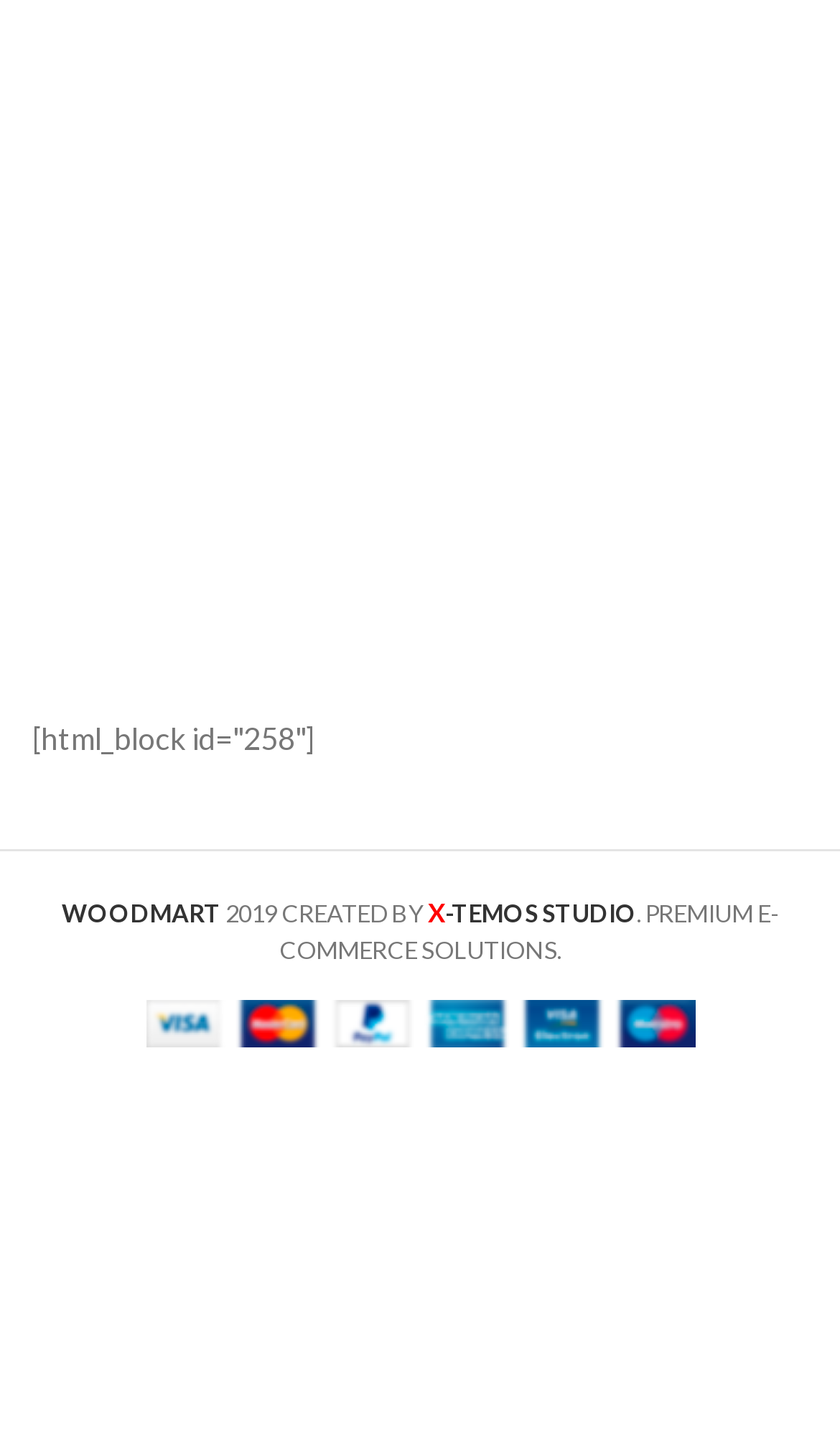What is the description of the website?
Give a single word or phrase as your answer by examining the image.

PREMIUM E-COMMERCE SOLUTIONS